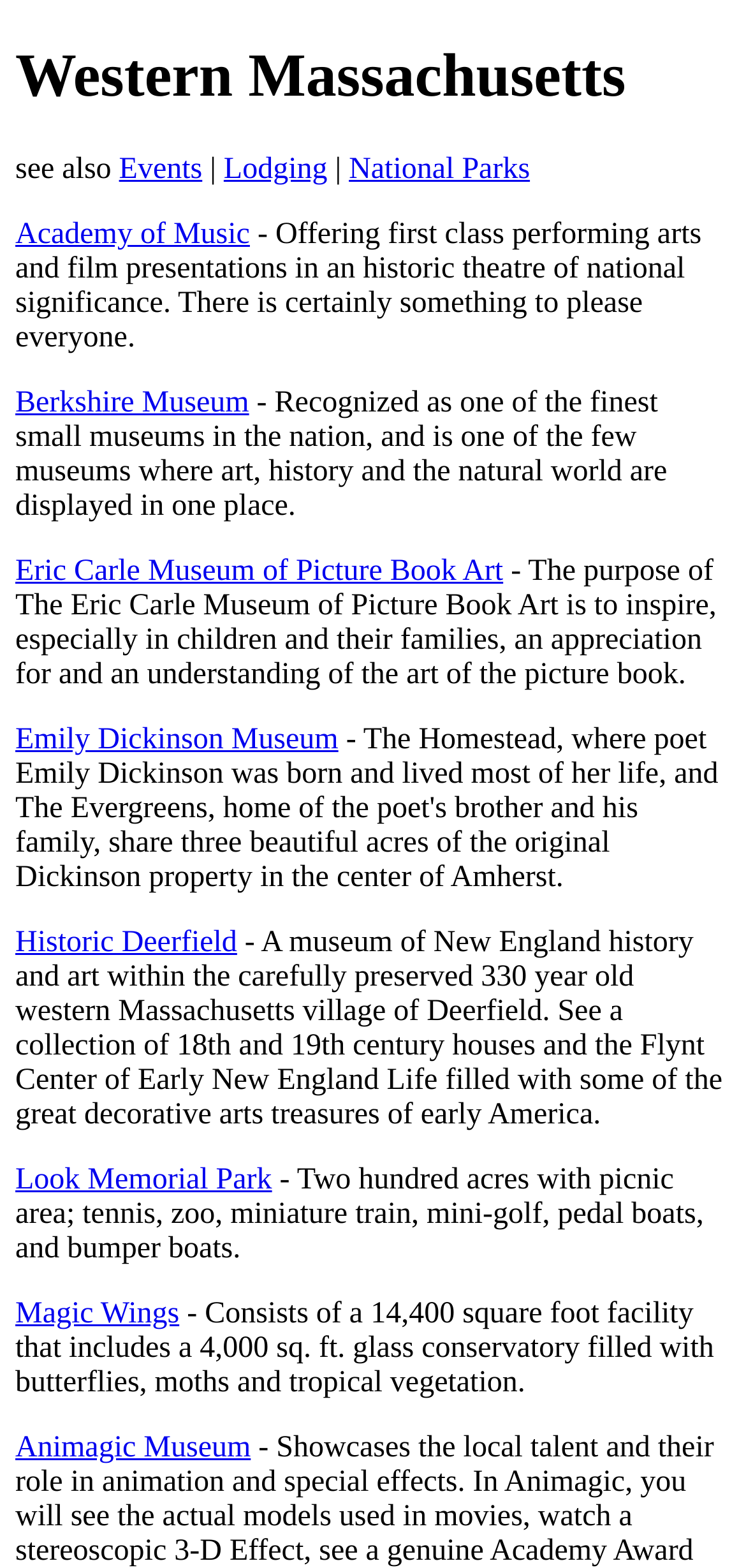Locate the coordinates of the bounding box for the clickable region that fulfills this instruction: "check out the Emily Dickinson Museum".

[0.021, 0.461, 0.454, 0.482]